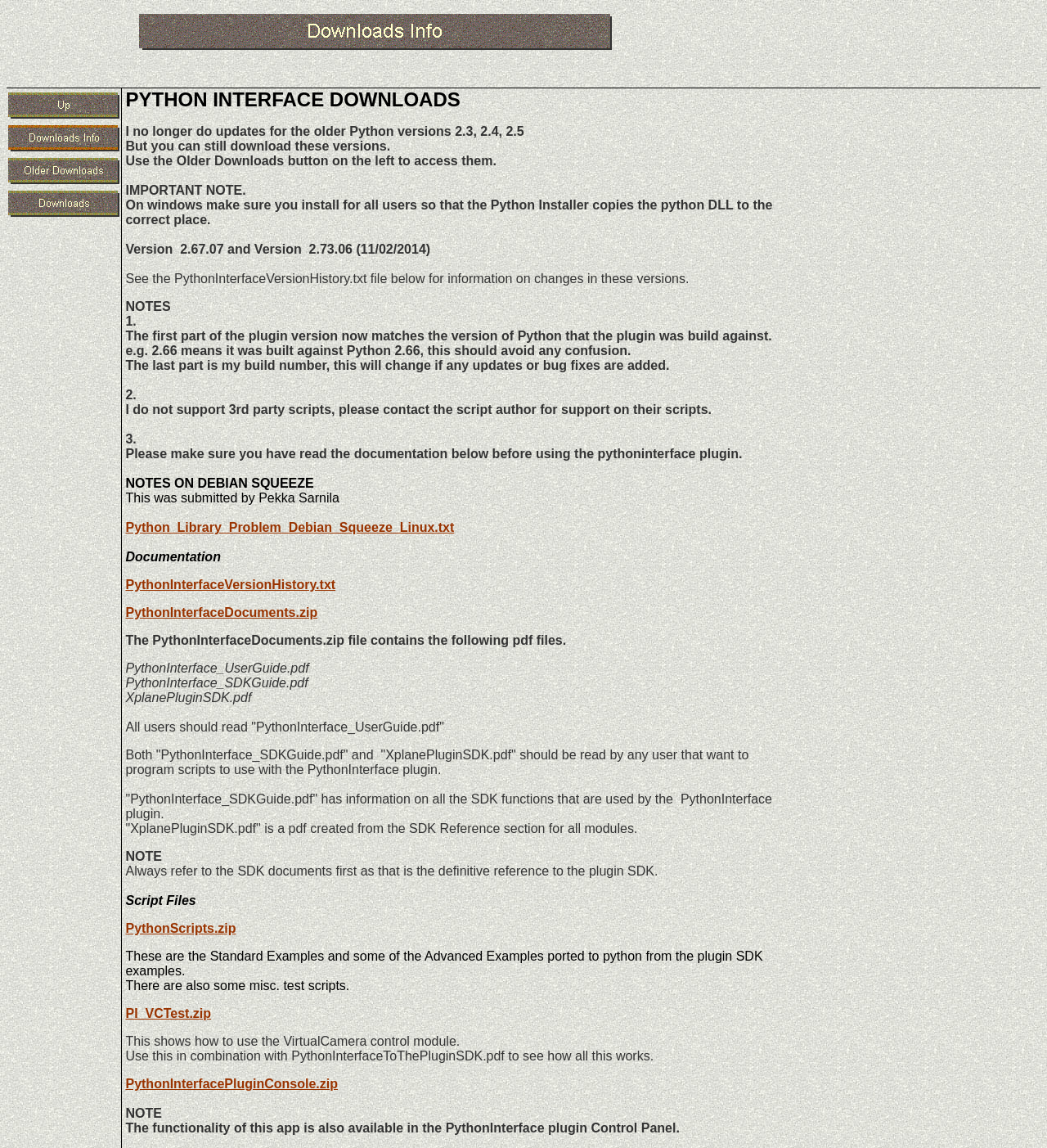What is the name of the plugin mentioned on the webpage?
Examine the webpage screenshot and provide an in-depth answer to the question.

The plugin name is mentioned multiple times on the webpage, including in the text 'The PythonInterface plugin' and 'PythonInterface plugin Control Panel'.